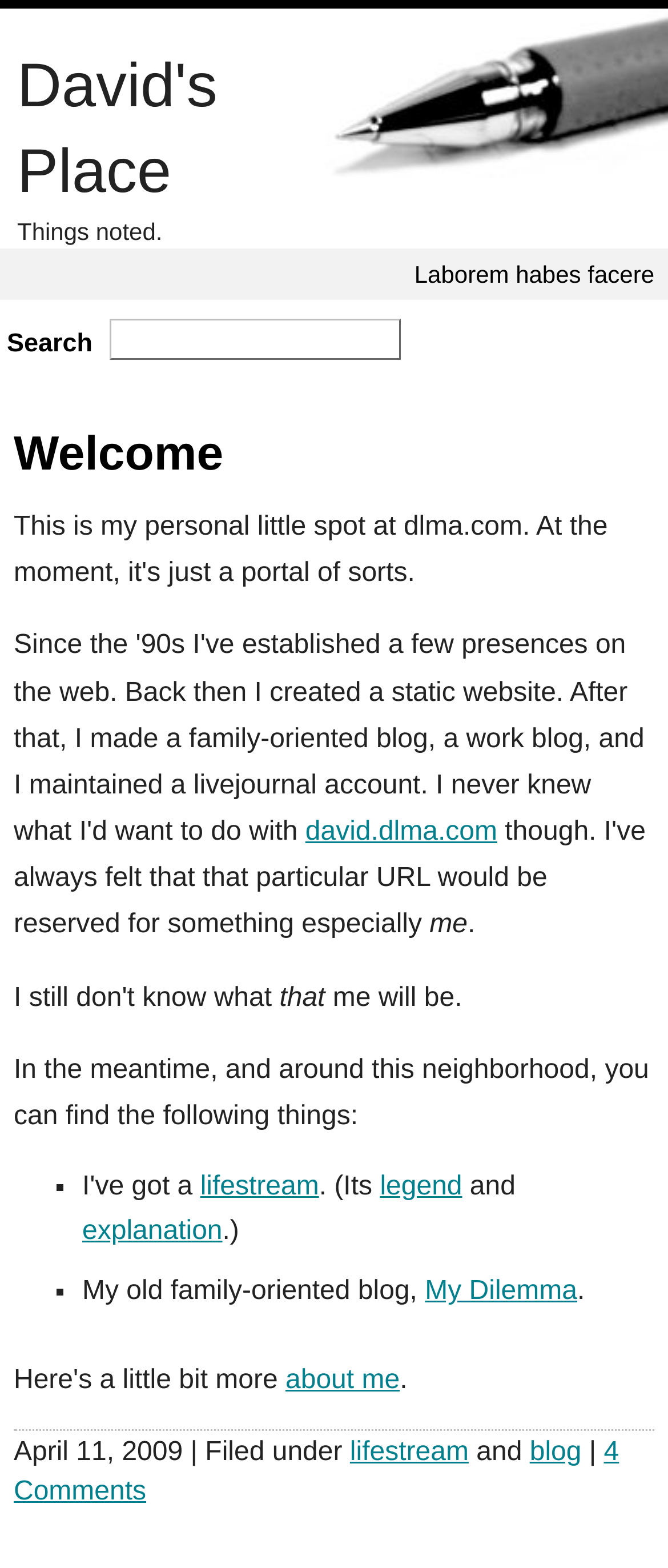Identify the bounding box coordinates for the element that needs to be clicked to fulfill this instruction: "read about me". Provide the coordinates in the format of four float numbers between 0 and 1: [left, top, right, bottom].

[0.427, 0.871, 0.598, 0.89]